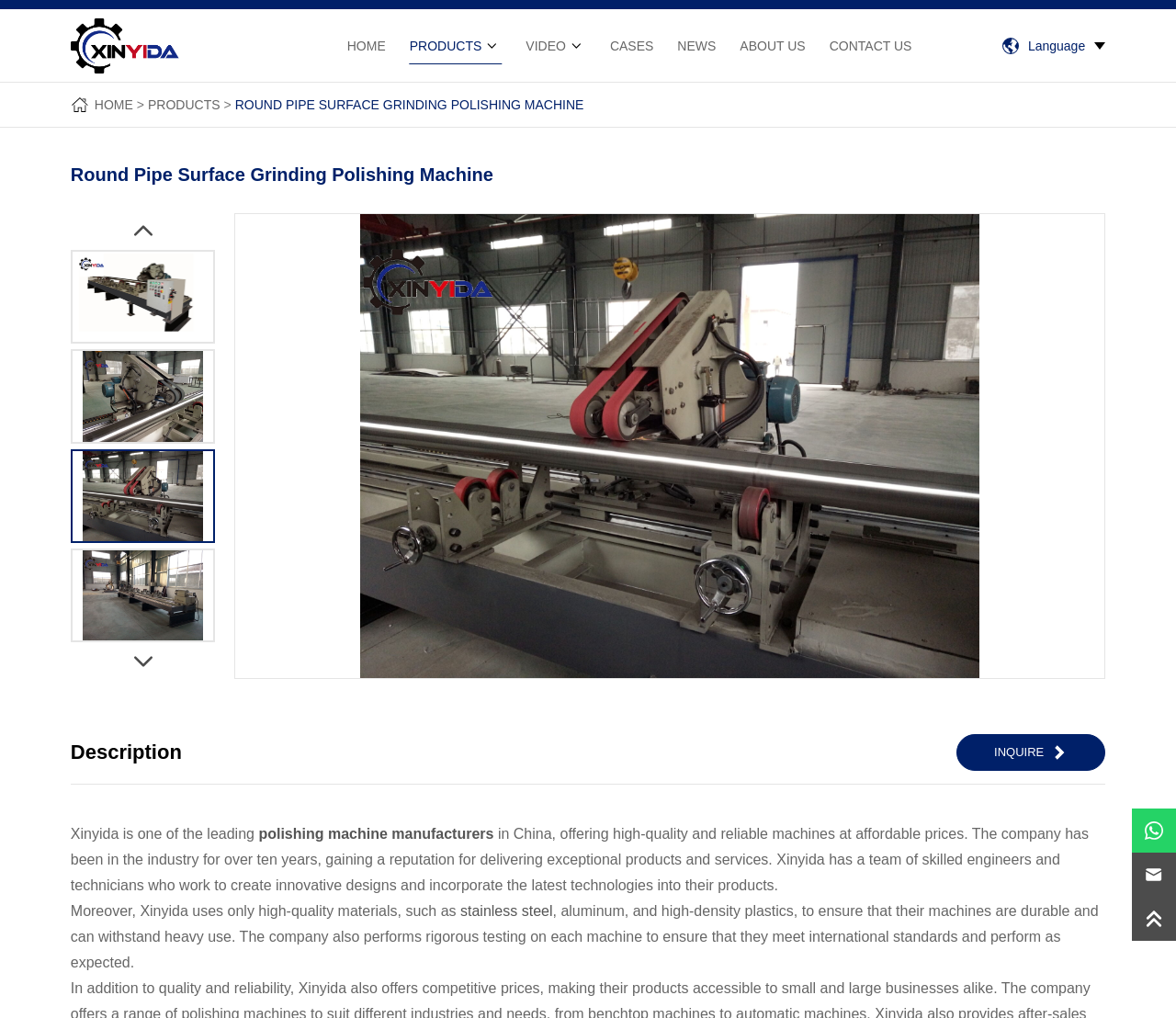Identify the bounding box of the HTML element described as: "About Us".

None